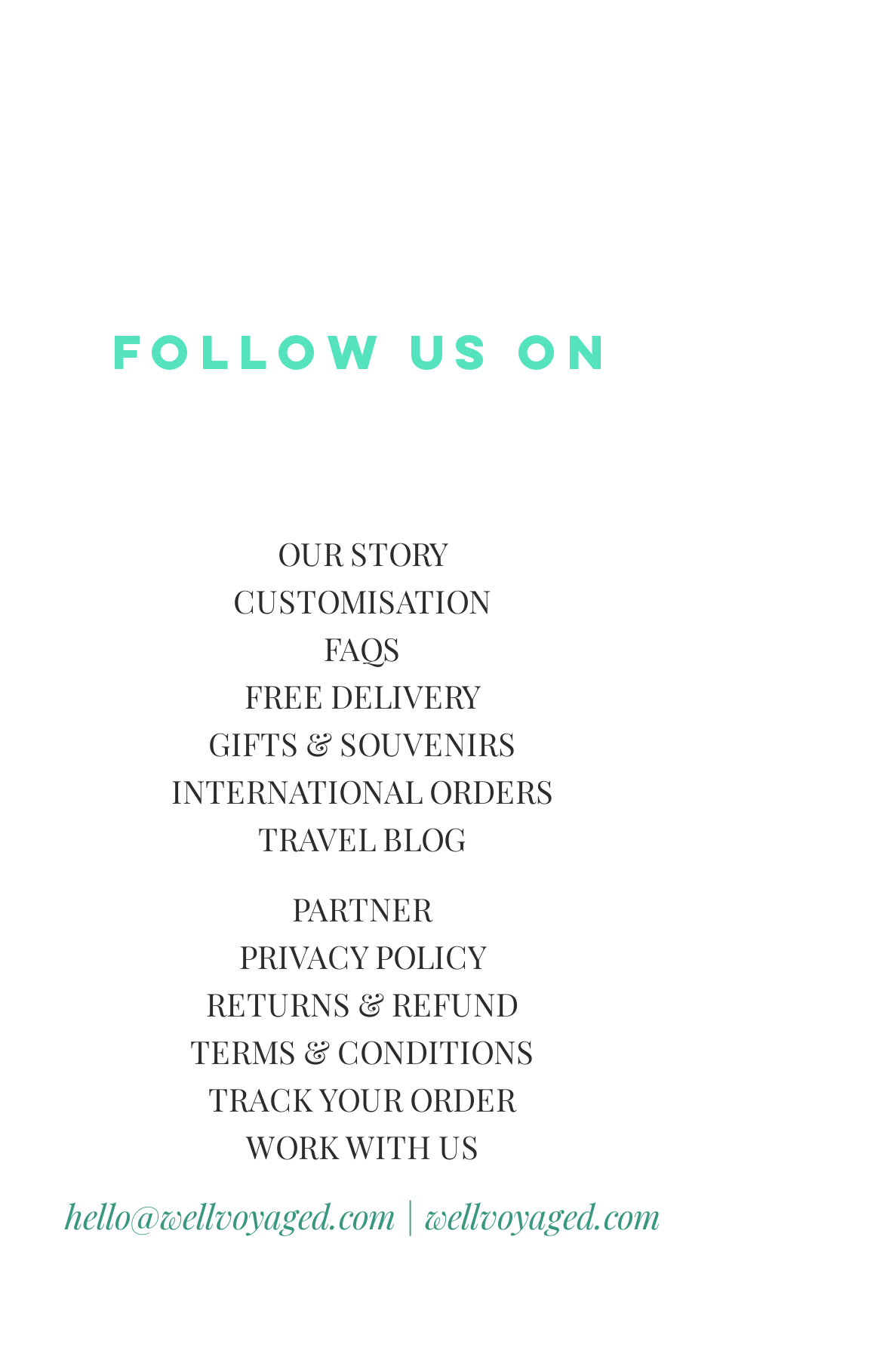Locate the coordinates of the bounding box for the clickable region that fulfills this instruction: "Track your order".

[0.236, 0.786, 0.585, 0.817]